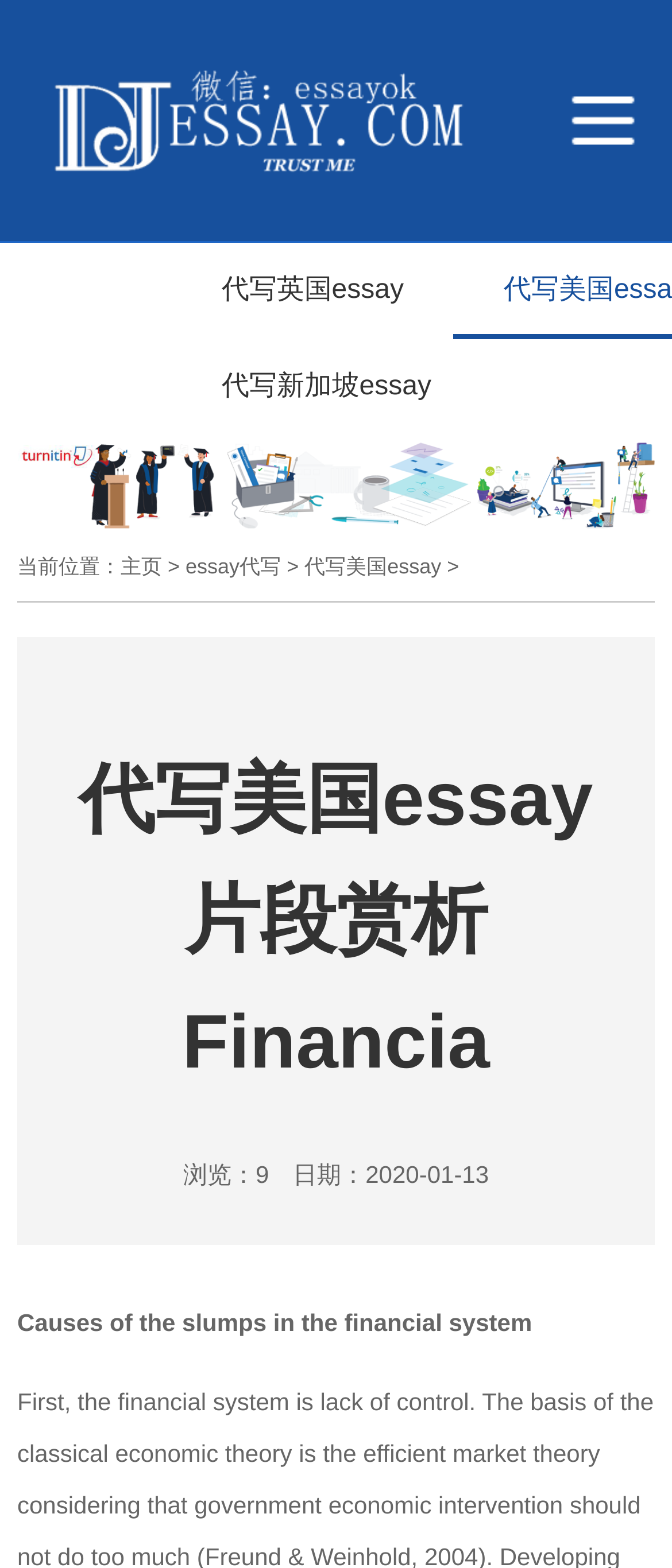Locate the bounding box of the user interface element based on this description: "主页".

[0.179, 0.354, 0.241, 0.369]